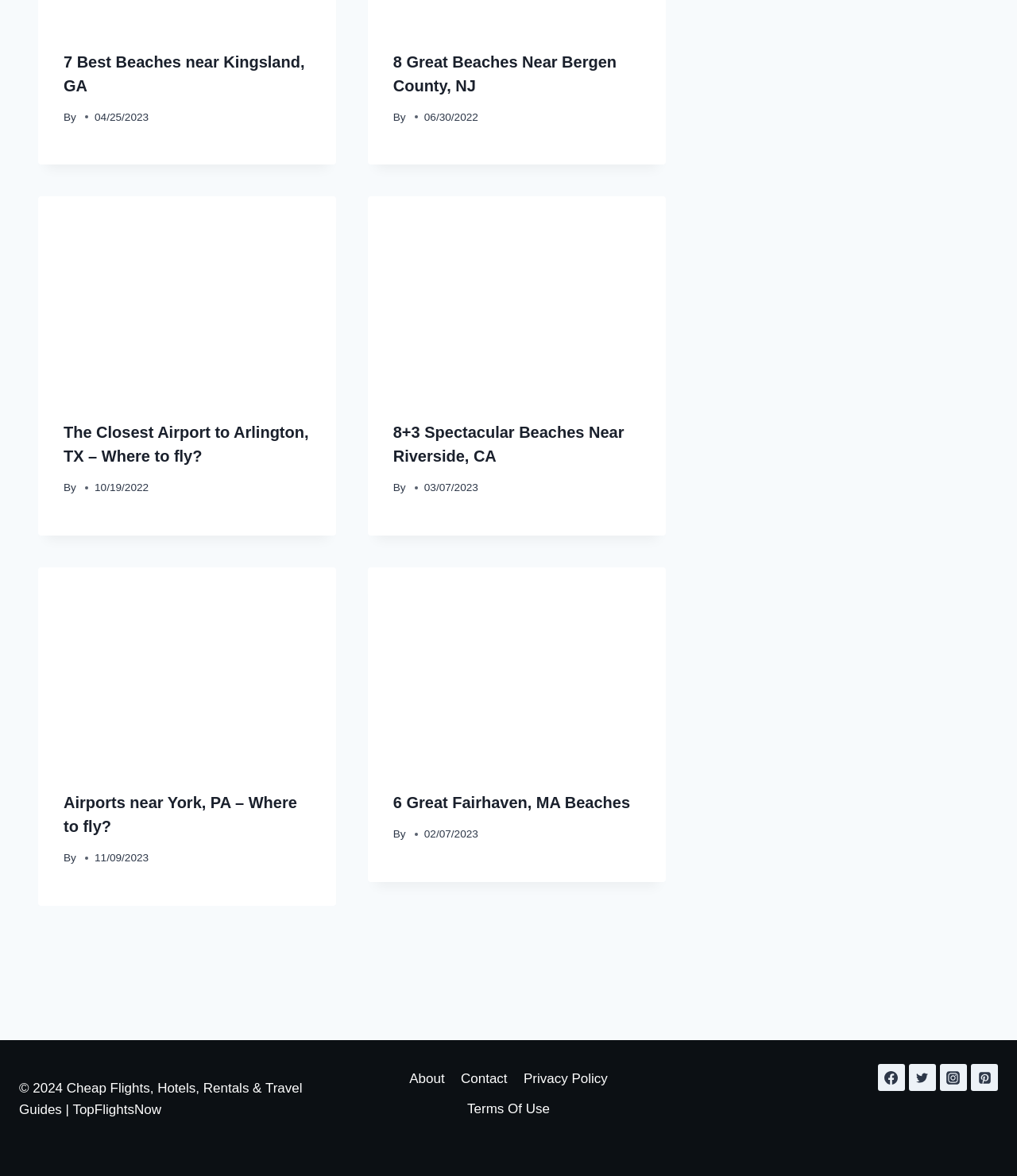Find the bounding box coordinates of the clickable region needed to perform the following instruction: "Click on the link to Airports near York, PA – Where to fly?". The coordinates should be provided as four float numbers between 0 and 1, i.e., [left, top, right, bottom].

[0.038, 0.482, 0.33, 0.651]